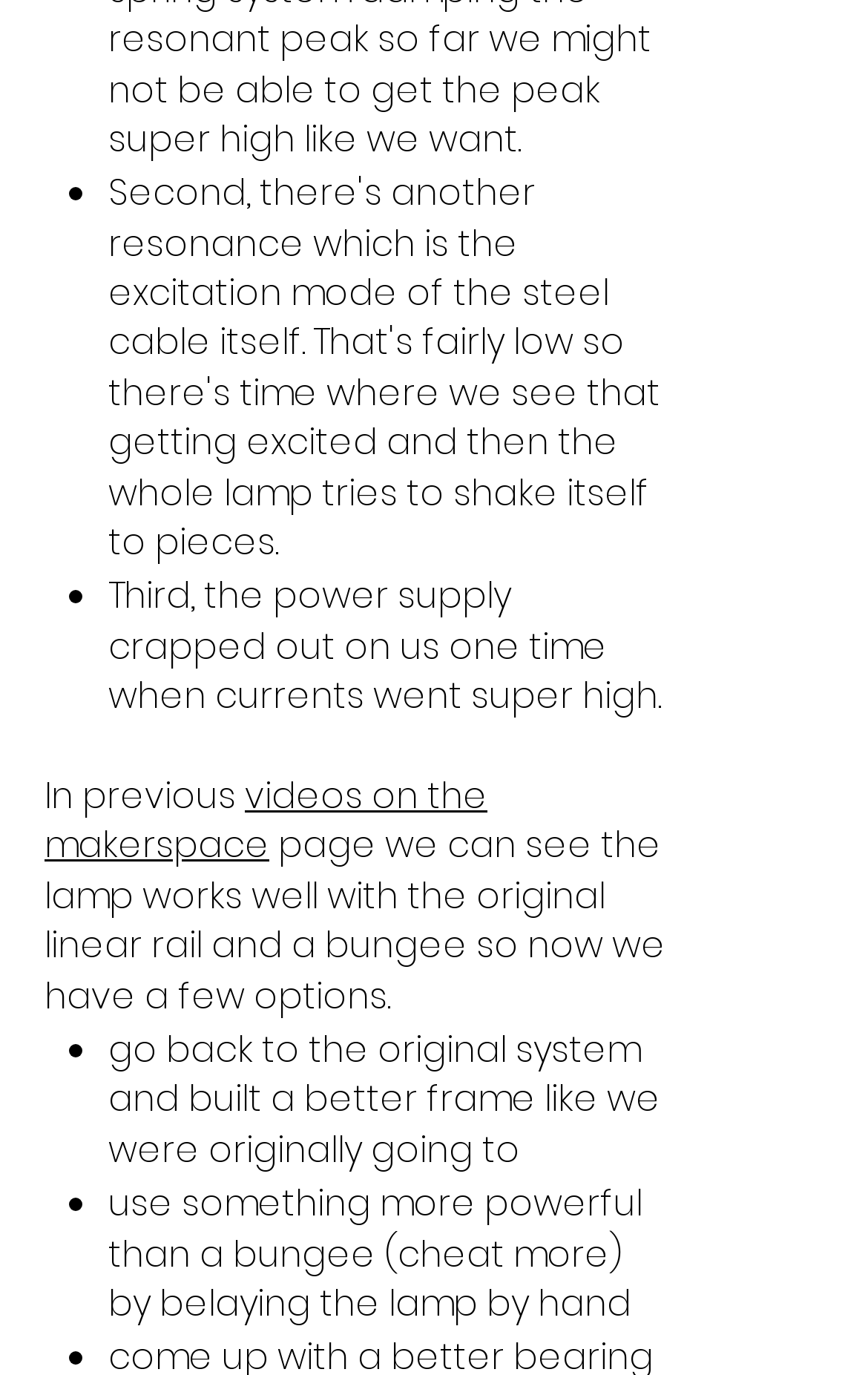What happened to the power supply?
Please answer the question as detailed as possible.

The power supply crapped out on us one time when currents went super high, as mentioned in the third point.